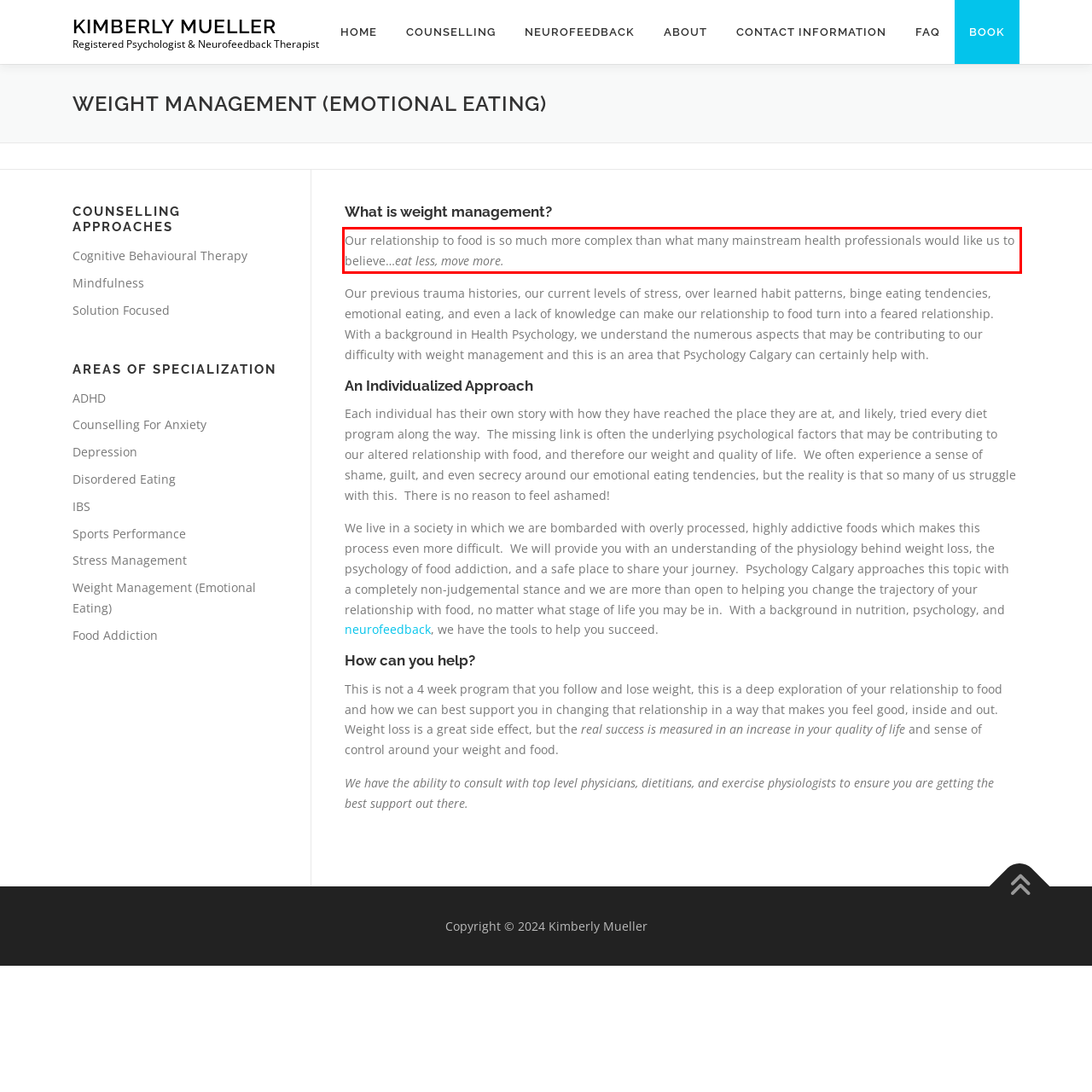You have a screenshot of a webpage with a red bounding box. Identify and extract the text content located inside the red bounding box.

Our relationship to food is so much more complex than what many mainstream health professionals would like us to believe…eat less, move more.